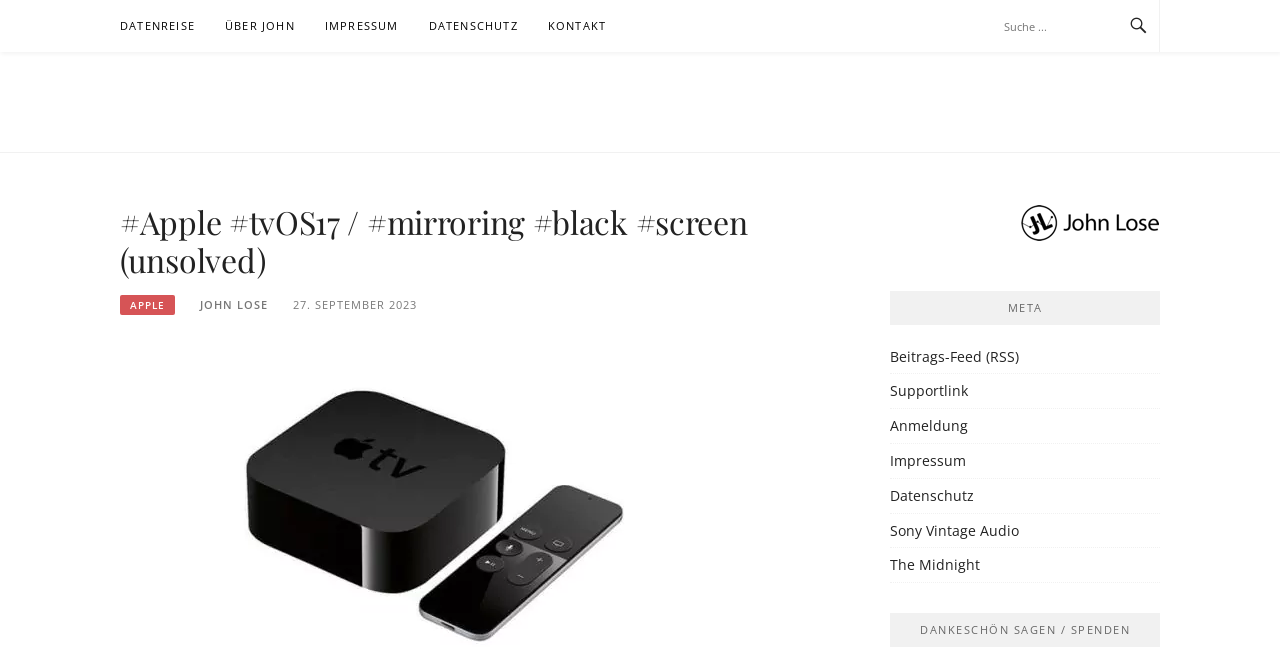Please reply with a single word or brief phrase to the question: 
What is the text on the top-left corner of the webpage?

DATENREISE